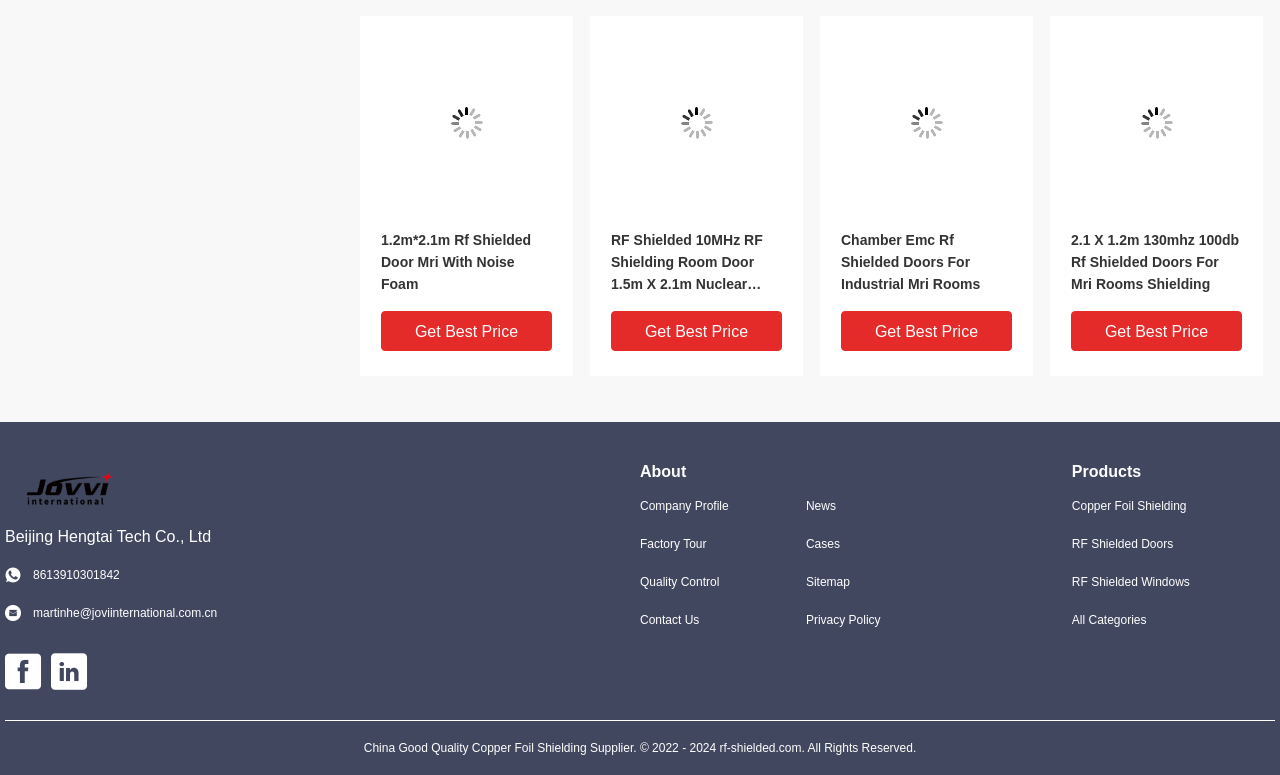Please locate the bounding box coordinates of the element that should be clicked to achieve the given instruction: "Explore RF Shielded Doors products".

[0.837, 0.691, 0.996, 0.714]